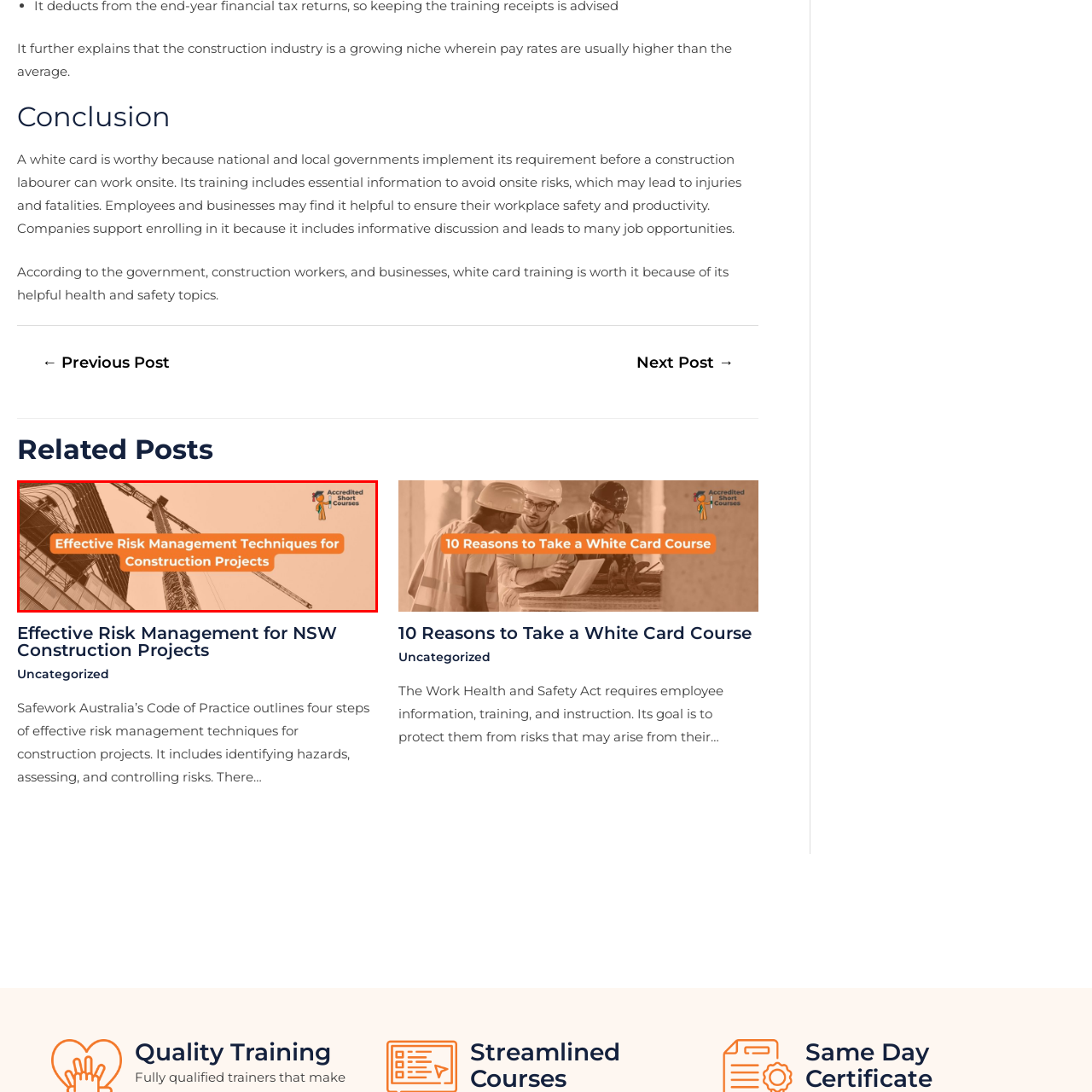Concentrate on the image section marked by the red rectangle and answer the following question comprehensively, using details from the image: What does the orange color palette convey?

The image features an orange color palette, which is often associated with a sense of urgency and vigilance. This color choice is likely intended to convey the importance and critical nature of risk management in the construction industry, highlighting the need for caution and attention to safety and compliance.